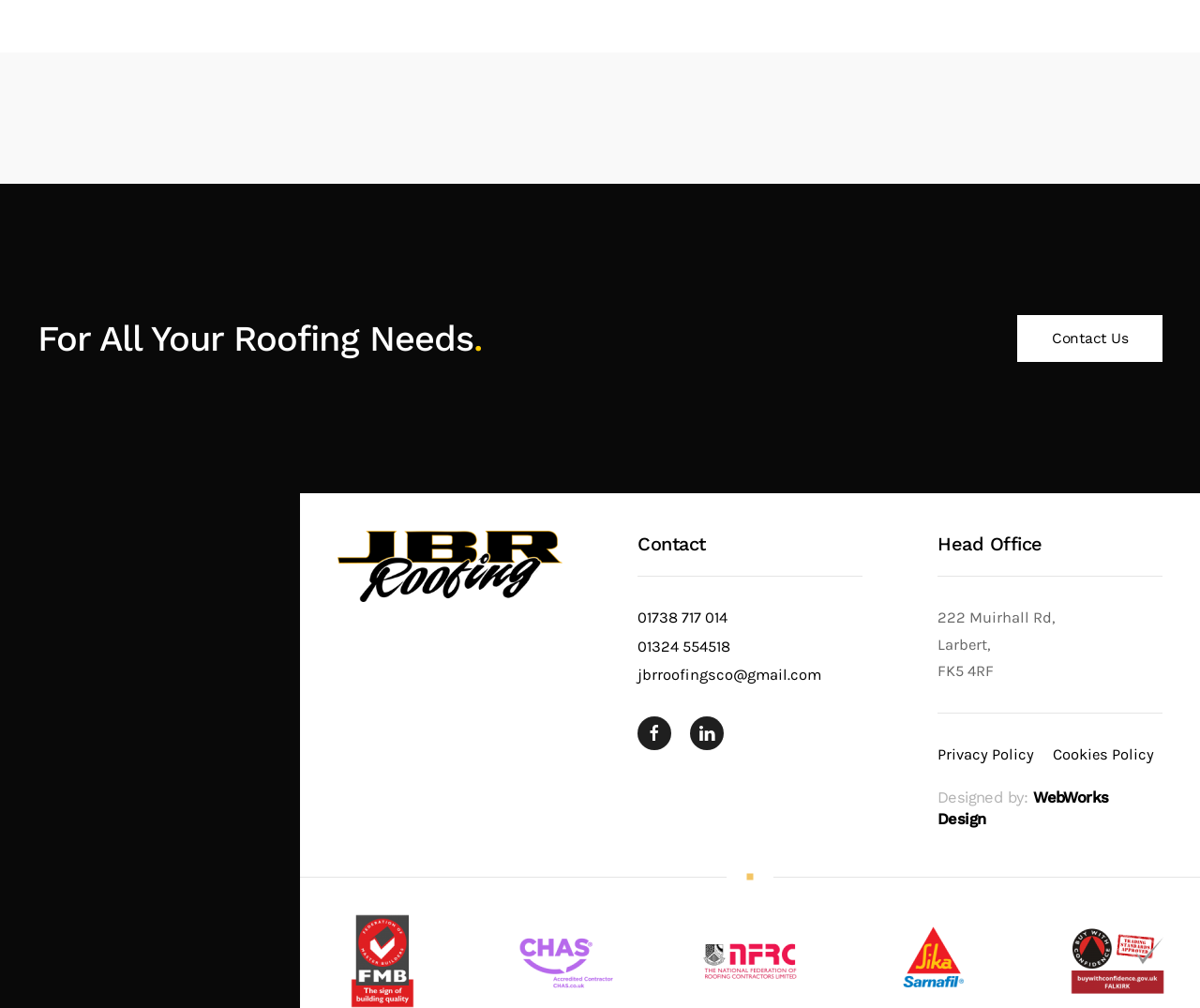Provide the bounding box coordinates in the format (top-left x, top-left y, bottom-right x, bottom-right y). All values are floating point numbers between 0 and 1. Determine the bounding box coordinate of the UI element described as: jbrroofingsco@gmail.com

[0.531, 0.66, 0.684, 0.678]